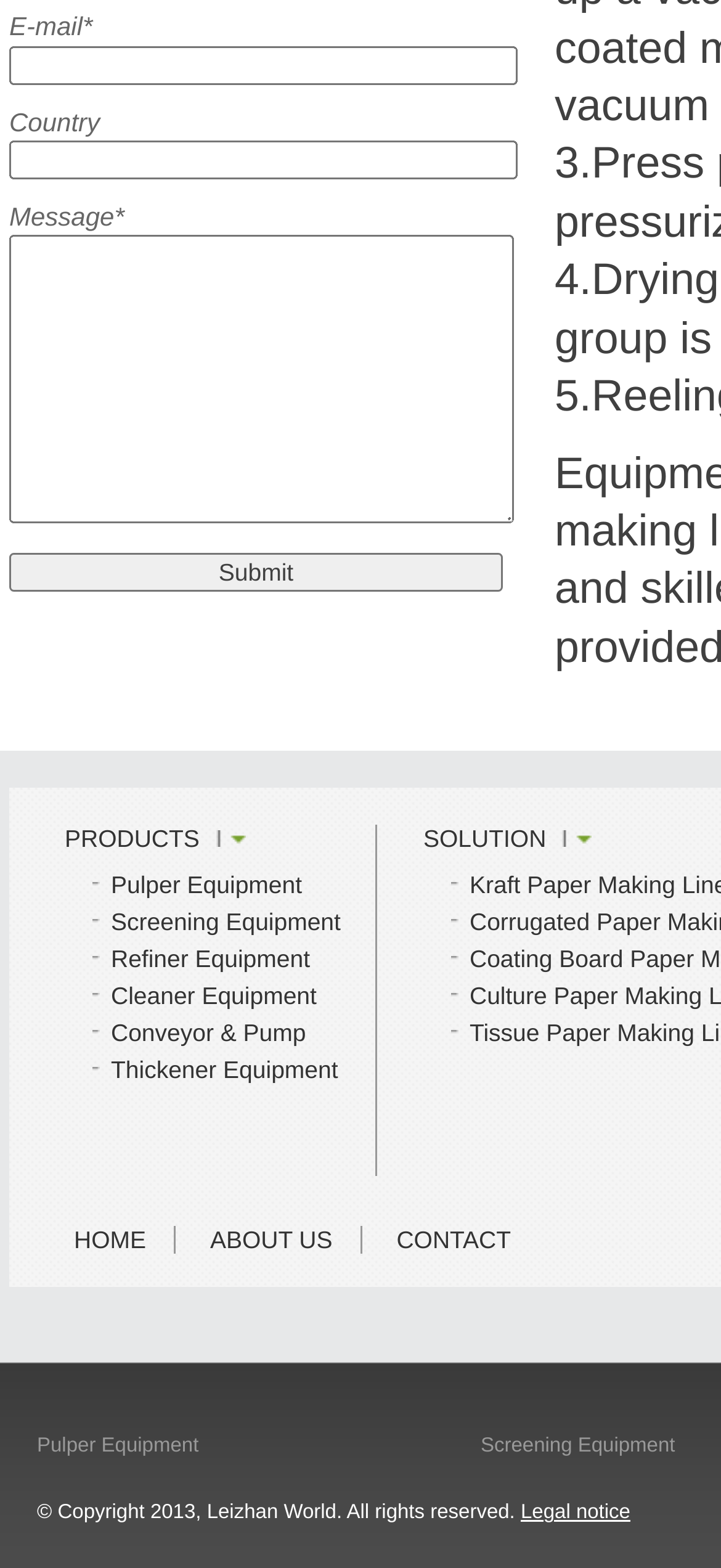Identify and provide the bounding box for the element described by: "value="Submit"".

[0.013, 0.353, 0.697, 0.378]